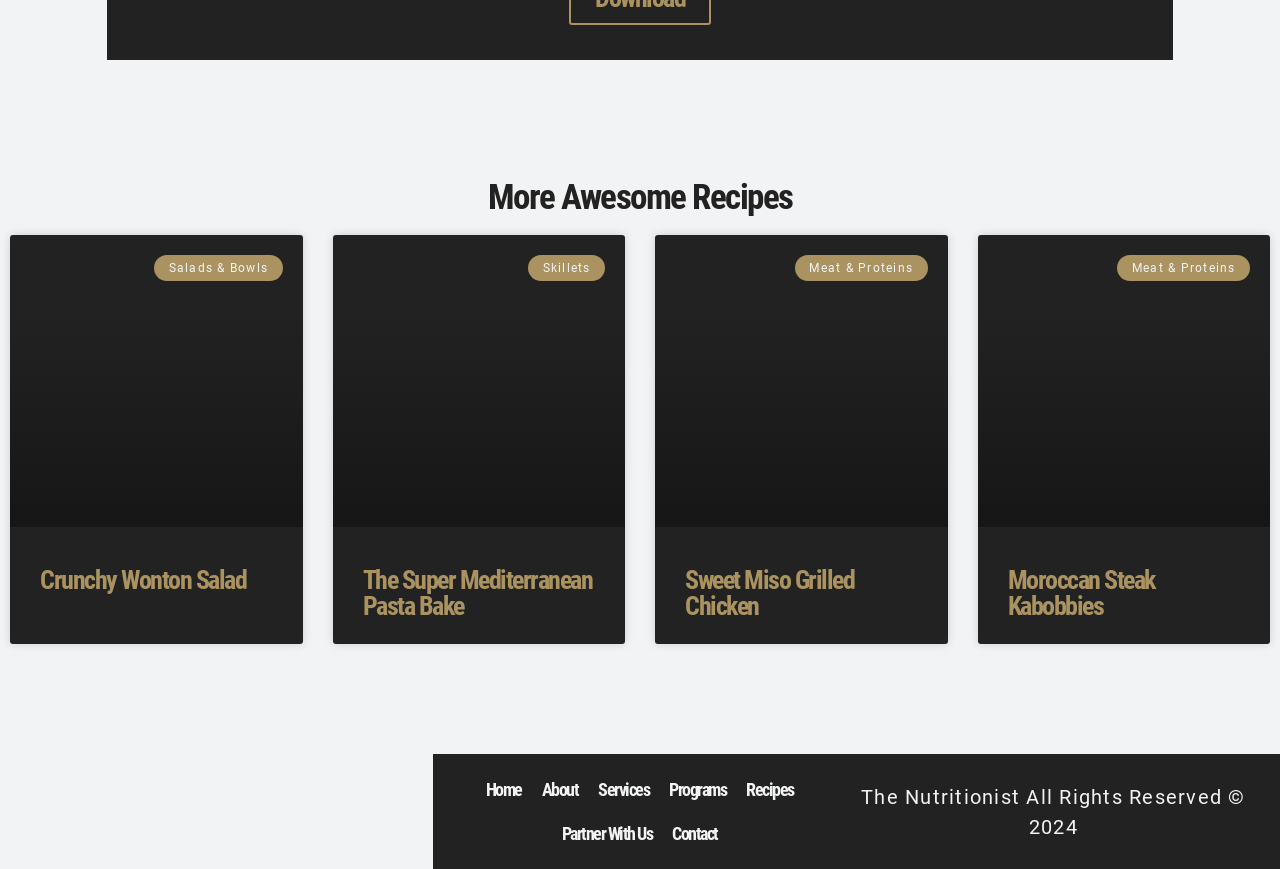Please find the bounding box coordinates of the element that must be clicked to perform the given instruction: "Quote a message". The coordinates should be four float numbers from 0 to 1, i.e., [left, top, right, bottom].

None